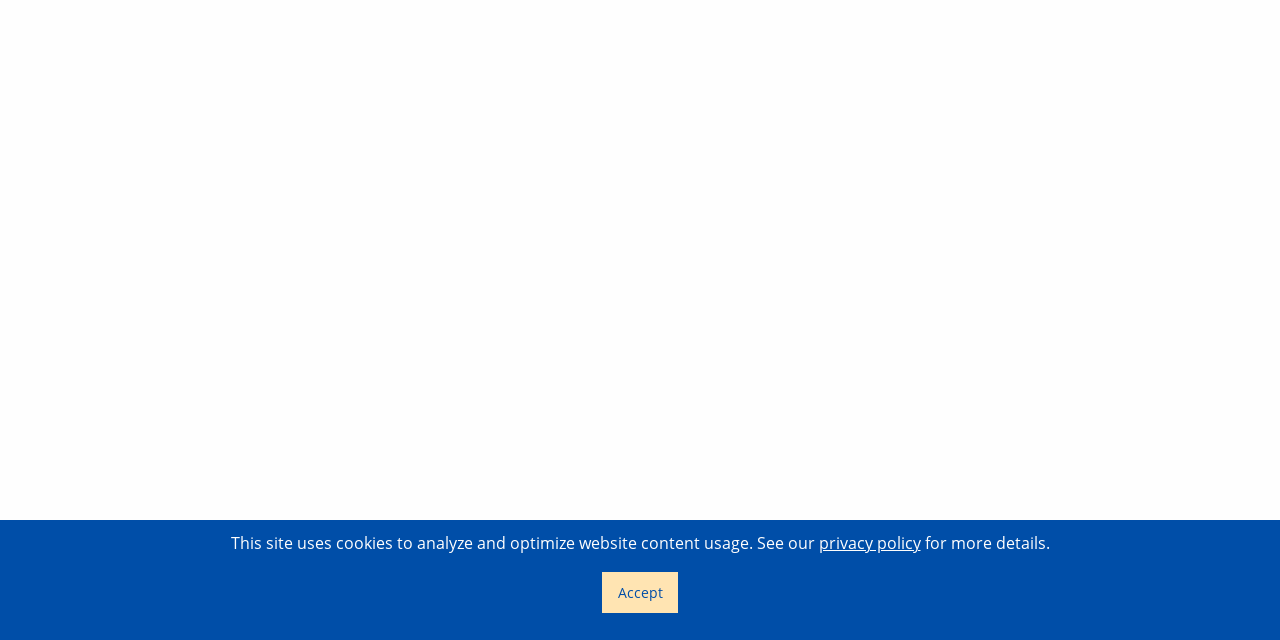Determine the bounding box for the UI element as described: "Detailed weather". The coordinates should be represented as four float numbers between 0 and 1, formatted as [left, top, right, bottom].

None